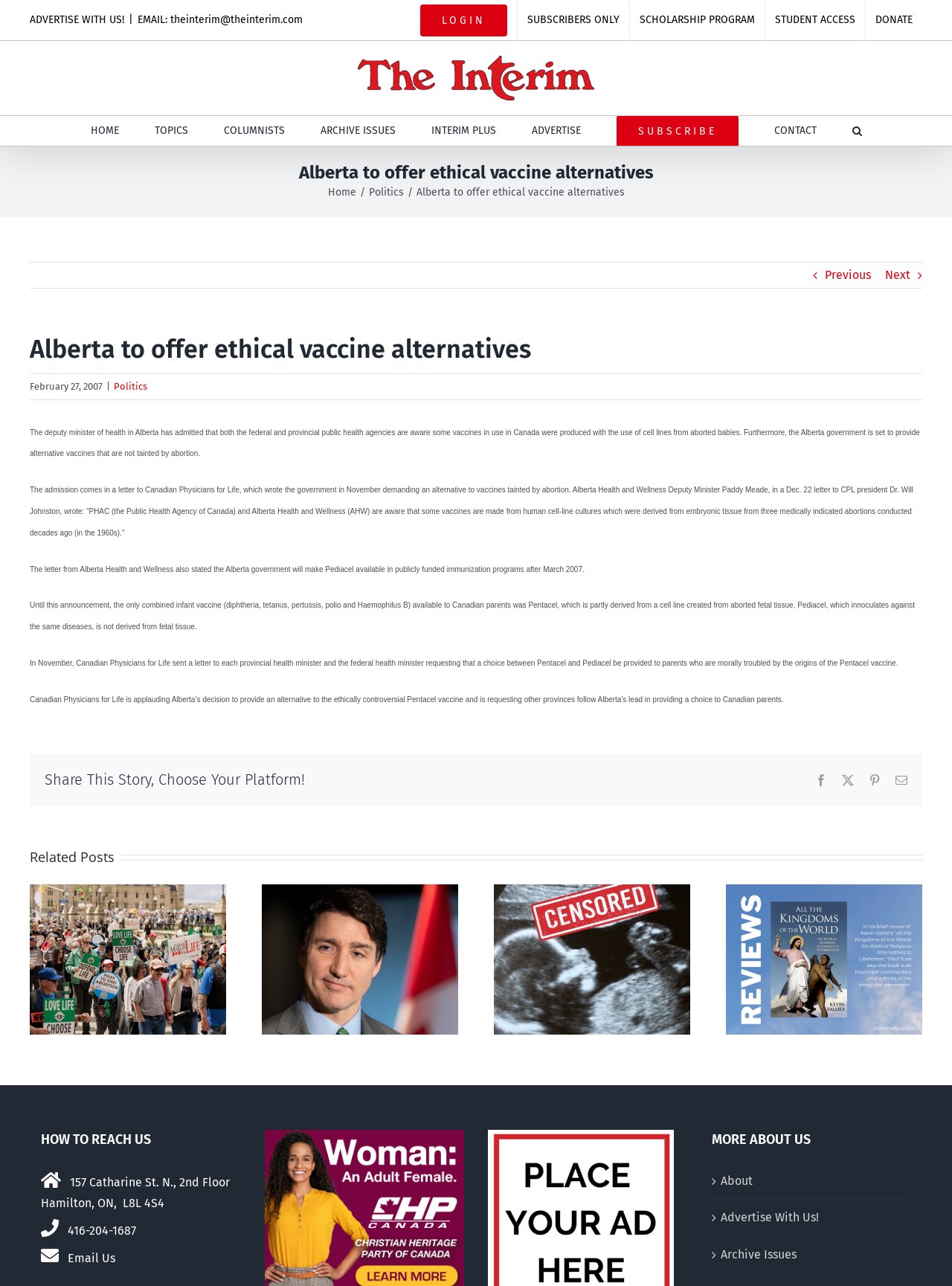What is the topic of the article?
Offer a detailed and exhaustive answer to the question.

I found the answer by reading the title of the article, which is 'Alberta to offer ethical vaccine alternatives', and the content of the article, which discusses the use of cell lines from aborted babies in vaccine production.